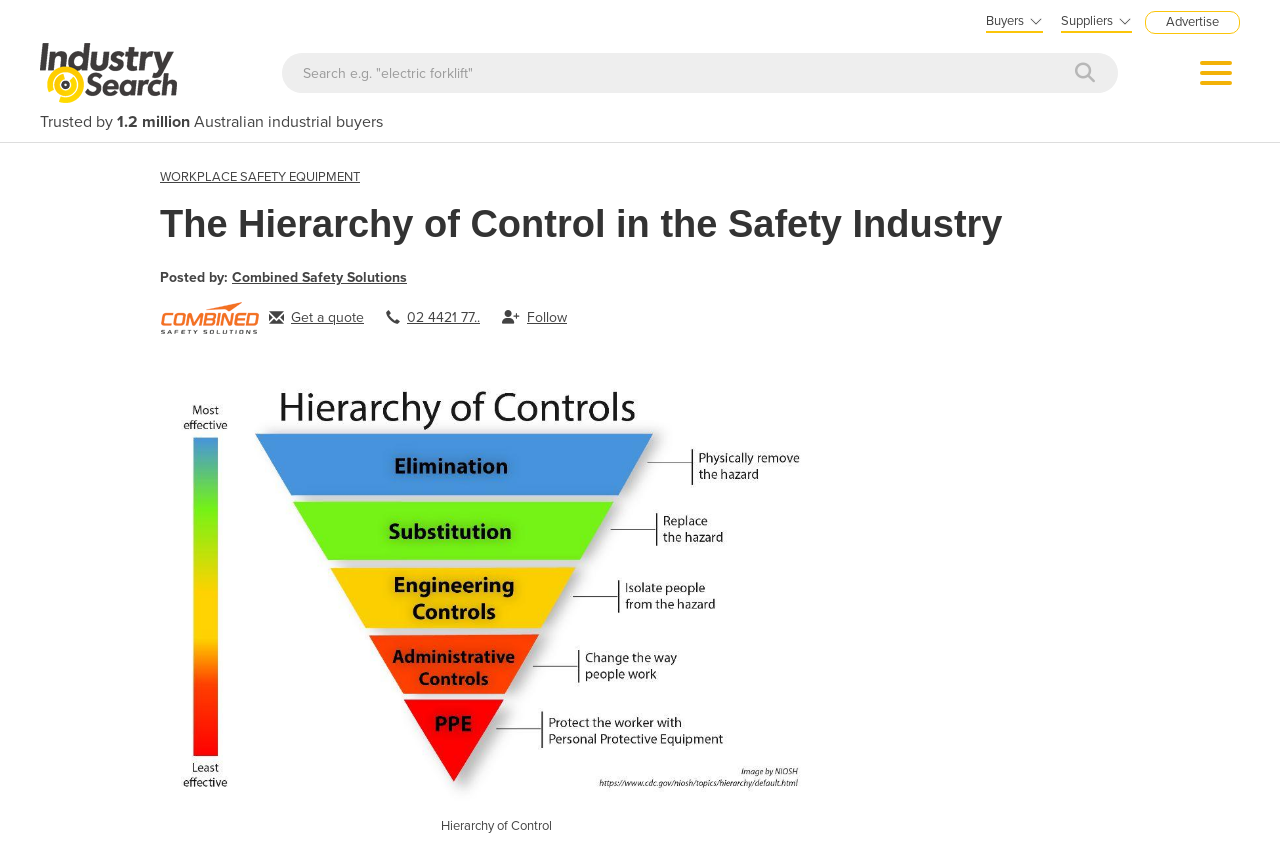Locate the bounding box coordinates of the clickable region necessary to complete the following instruction: "View the newest picture". Provide the coordinates in the format of four float numbers between 0 and 1, i.e., [left, top, right, bottom].

None